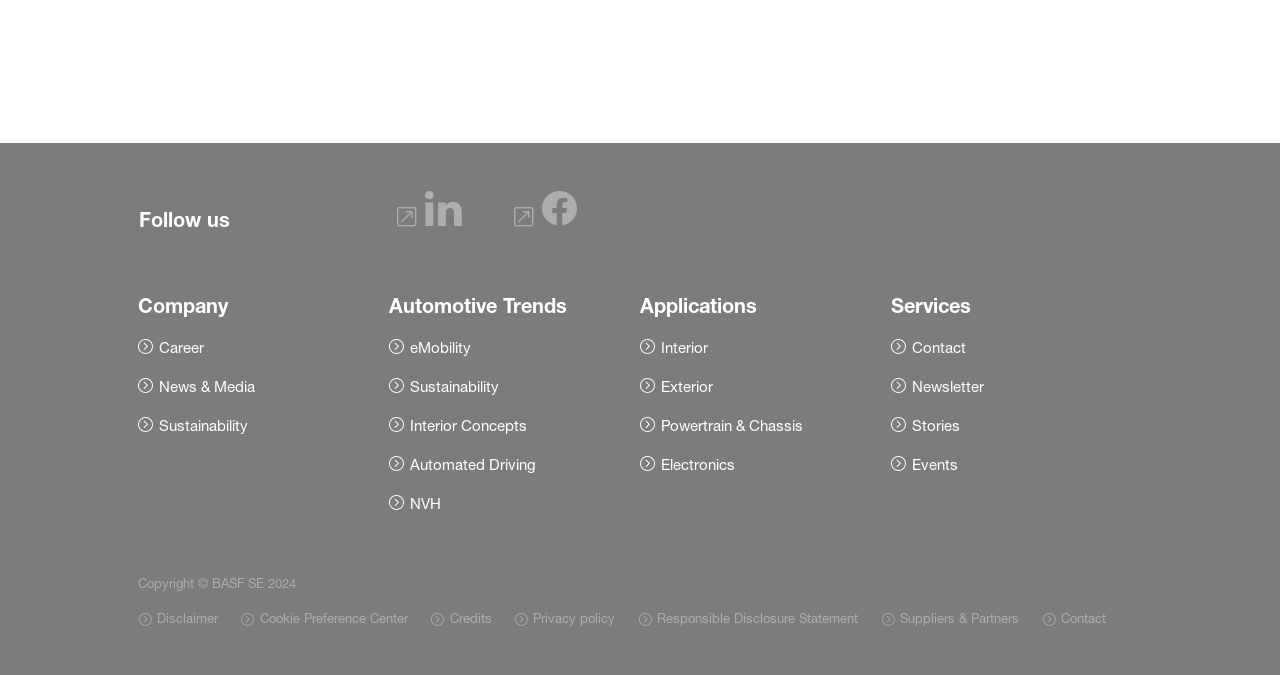Find the bounding box coordinates of the element's region that should be clicked in order to follow the given instruction: "Learn about company news and media". The coordinates should consist of four float numbers between 0 and 1, i.e., [left, top, right, bottom].

[0.108, 0.556, 0.199, 0.59]